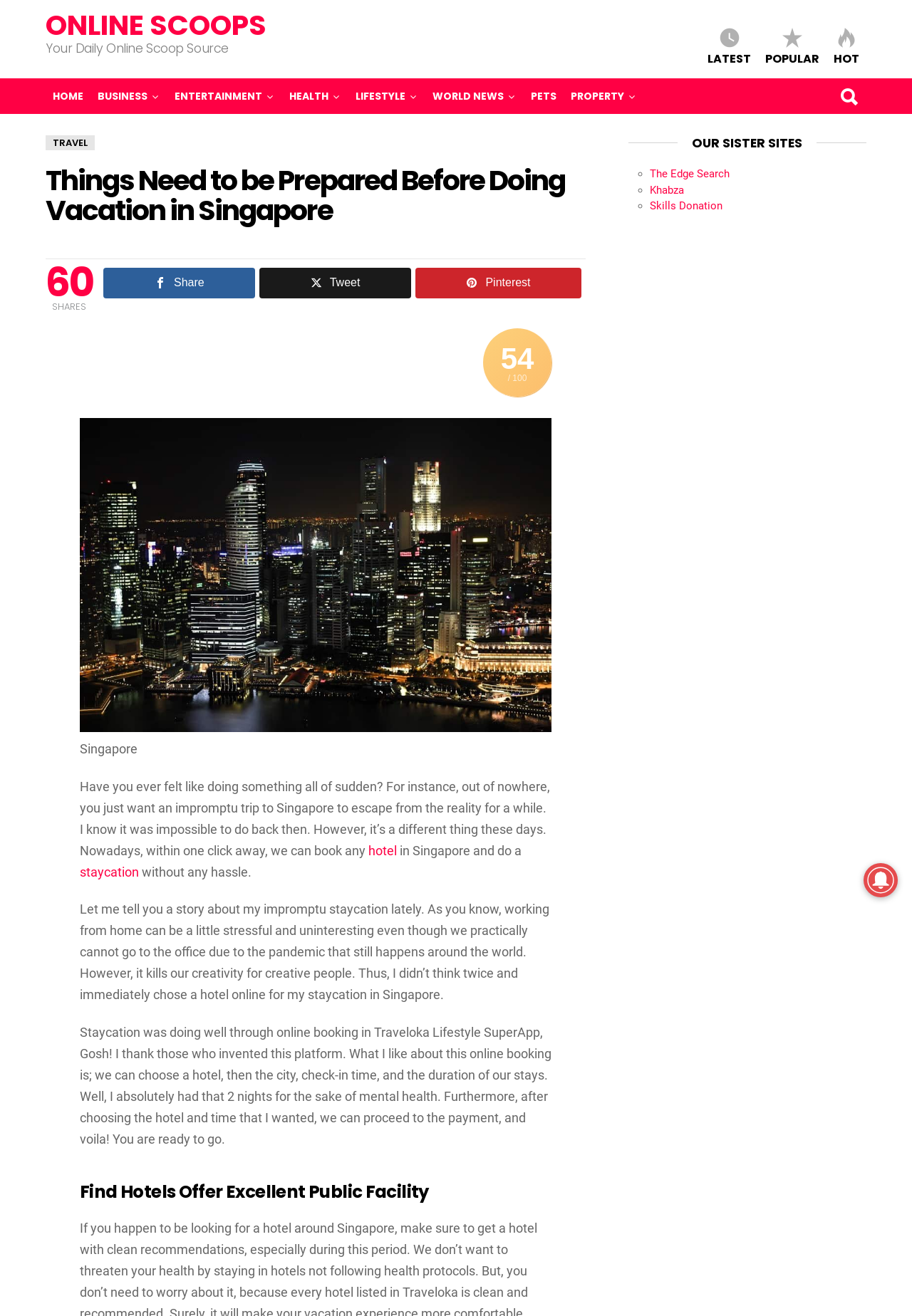What is the topic of the article?
Please provide a single word or phrase as your answer based on the screenshot.

Travel